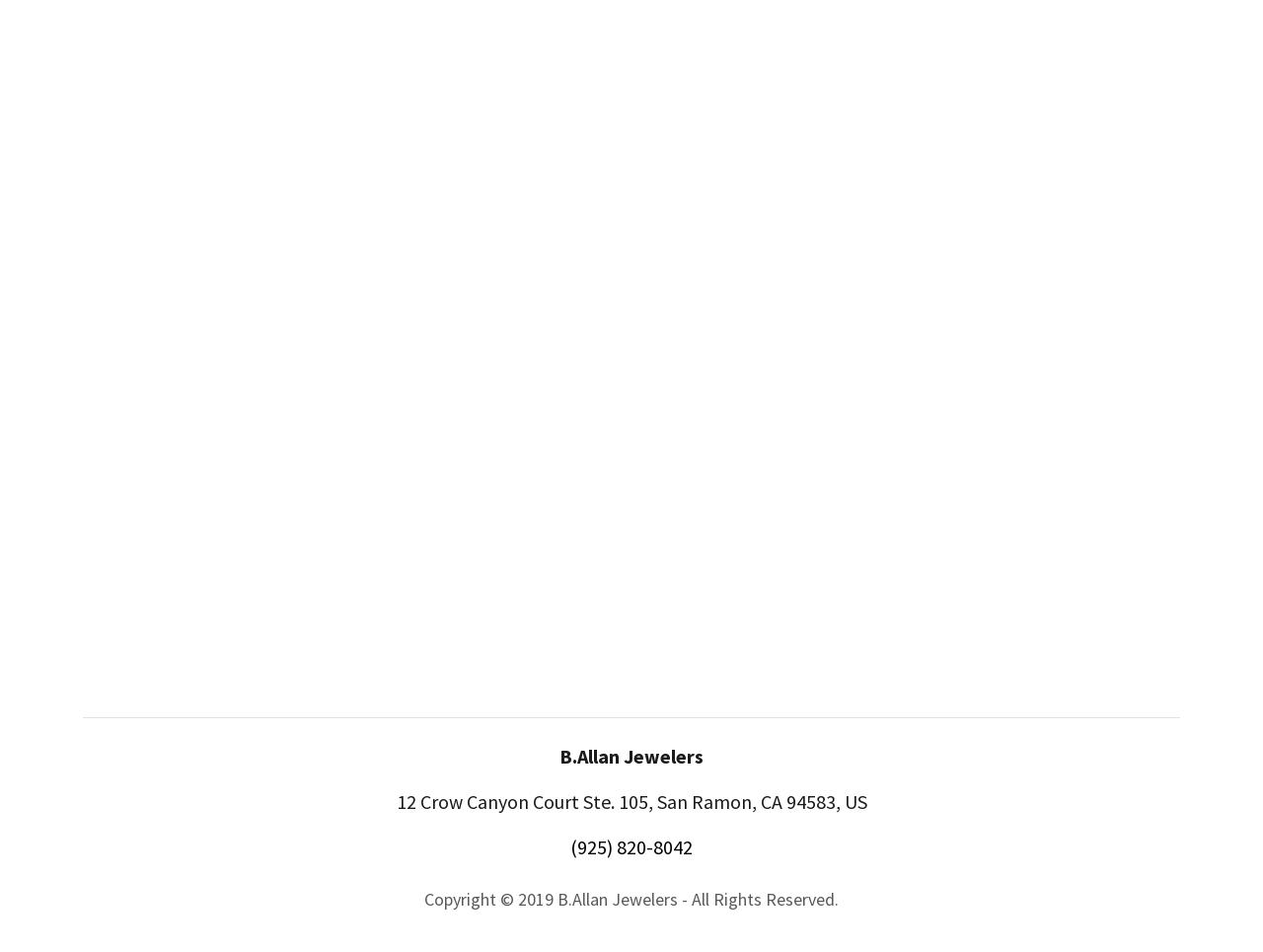How many buttons are on the webpage?
Based on the image, answer the question with as much detail as possible.

There are two button elements on the webpage, one located at coordinates [0.066, 0.312, 0.094, 0.358] and the other at coordinates [0.906, 0.312, 0.934, 0.358].